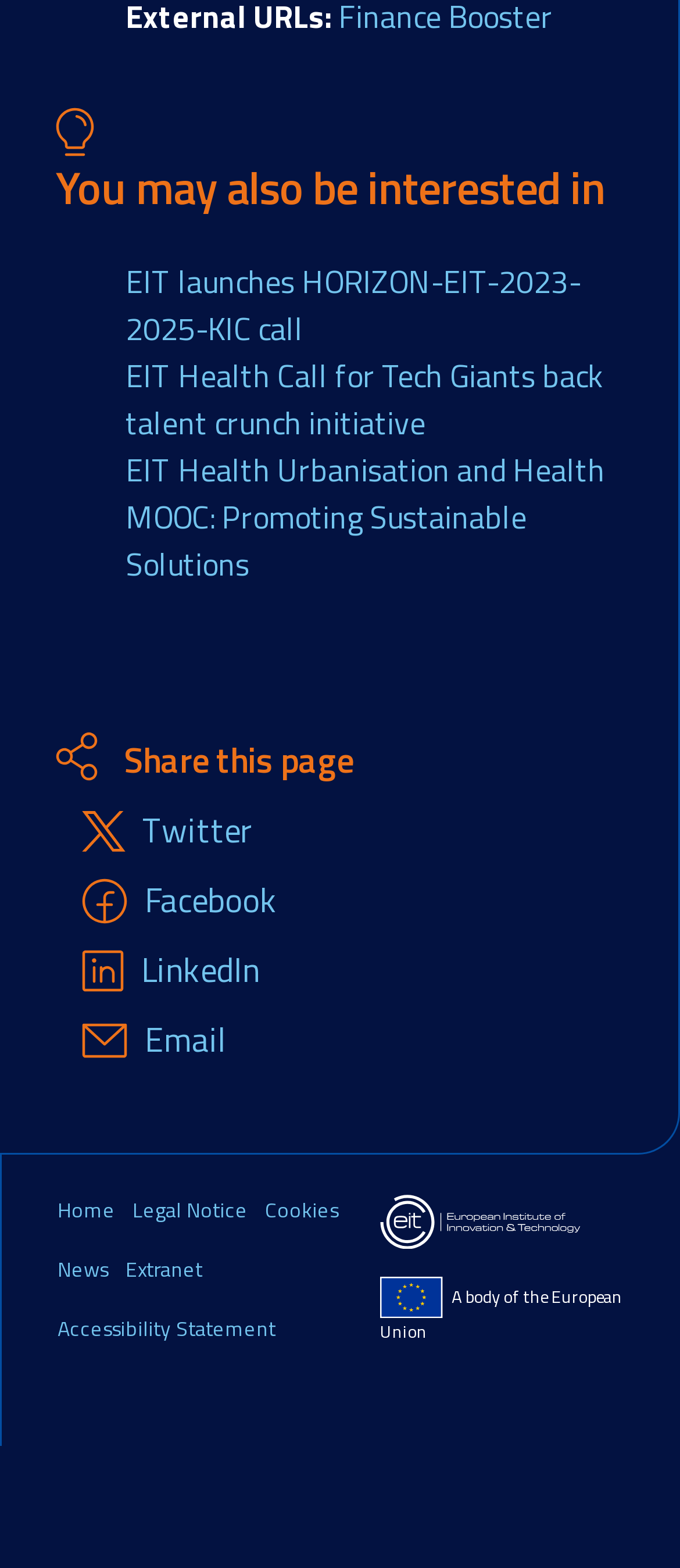Please determine the bounding box coordinates for the UI element described as: "Legal Notice".

[0.195, 0.753, 0.364, 0.791]